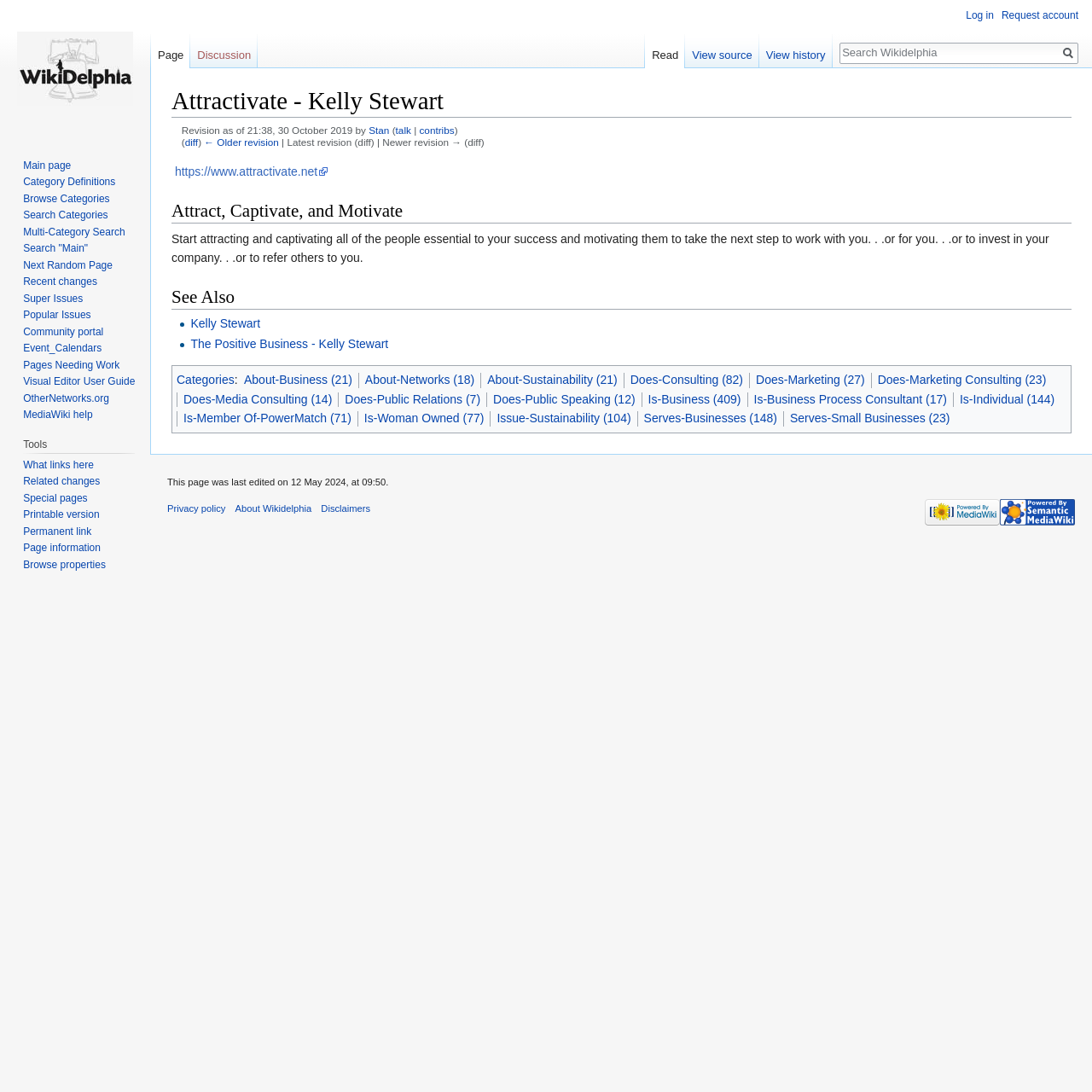What is the revision date of the webpage?
Look at the image and provide a detailed response to the question.

The webpage has a static text 'Revision as of 21:38, 30 October 2019 by' which indicates the revision date of the webpage.